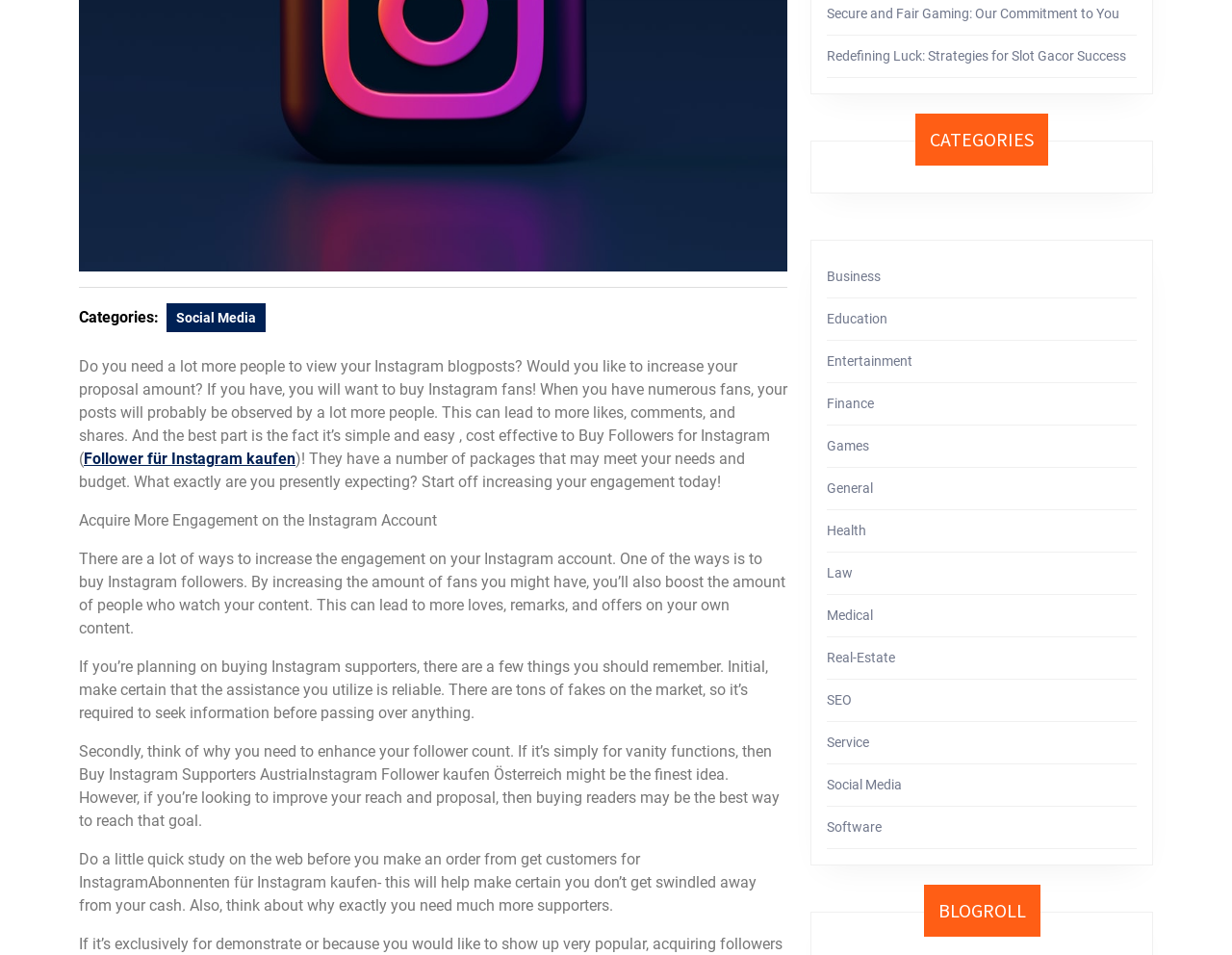Provide the bounding box coordinates of the HTML element described by the text: "Social Media".

[0.671, 0.814, 0.732, 0.83]